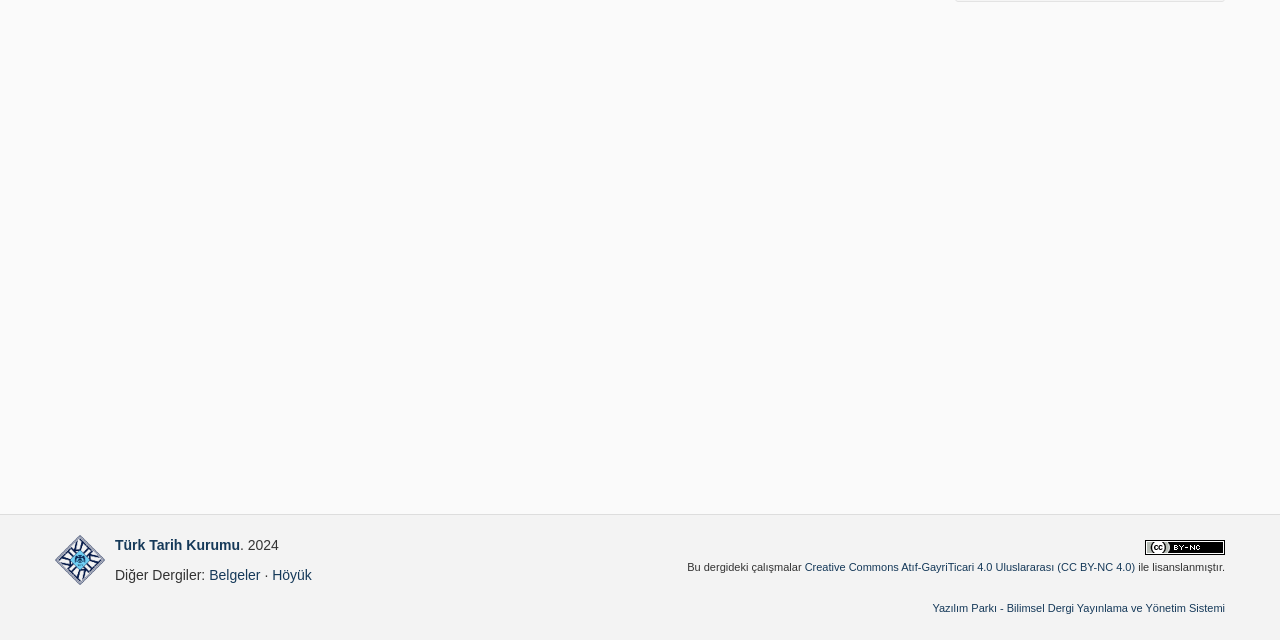Give the bounding box coordinates for this UI element: "Höyük". The coordinates should be four float numbers between 0 and 1, arranged as [left, top, right, bottom].

[0.213, 0.886, 0.244, 0.911]